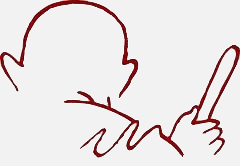What is the main theme of the surrounding content?
Use the screenshot to answer the question with a single word or phrase.

Gandhi's associates and disciples